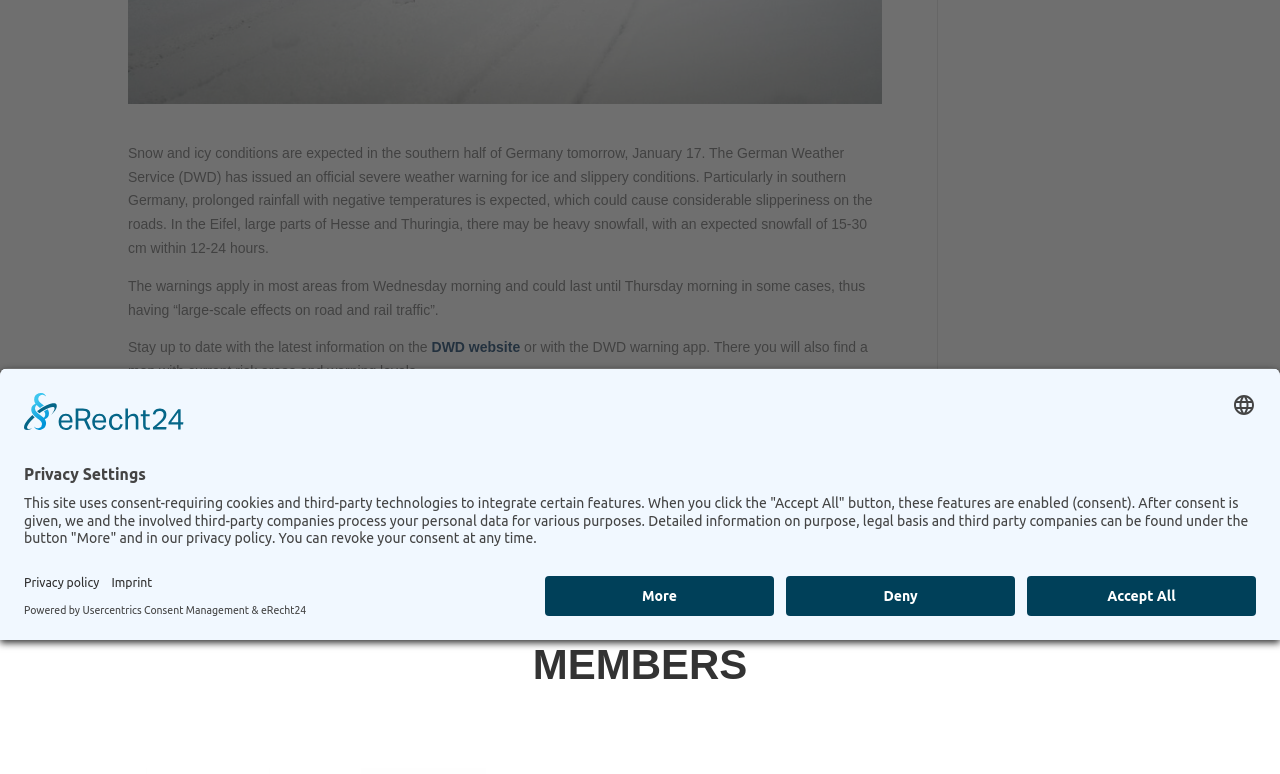Predict the bounding box of the UI element based on the description: "condo". The coordinates should be four float numbers between 0 and 1, formatted as [left, top, right, bottom].

None